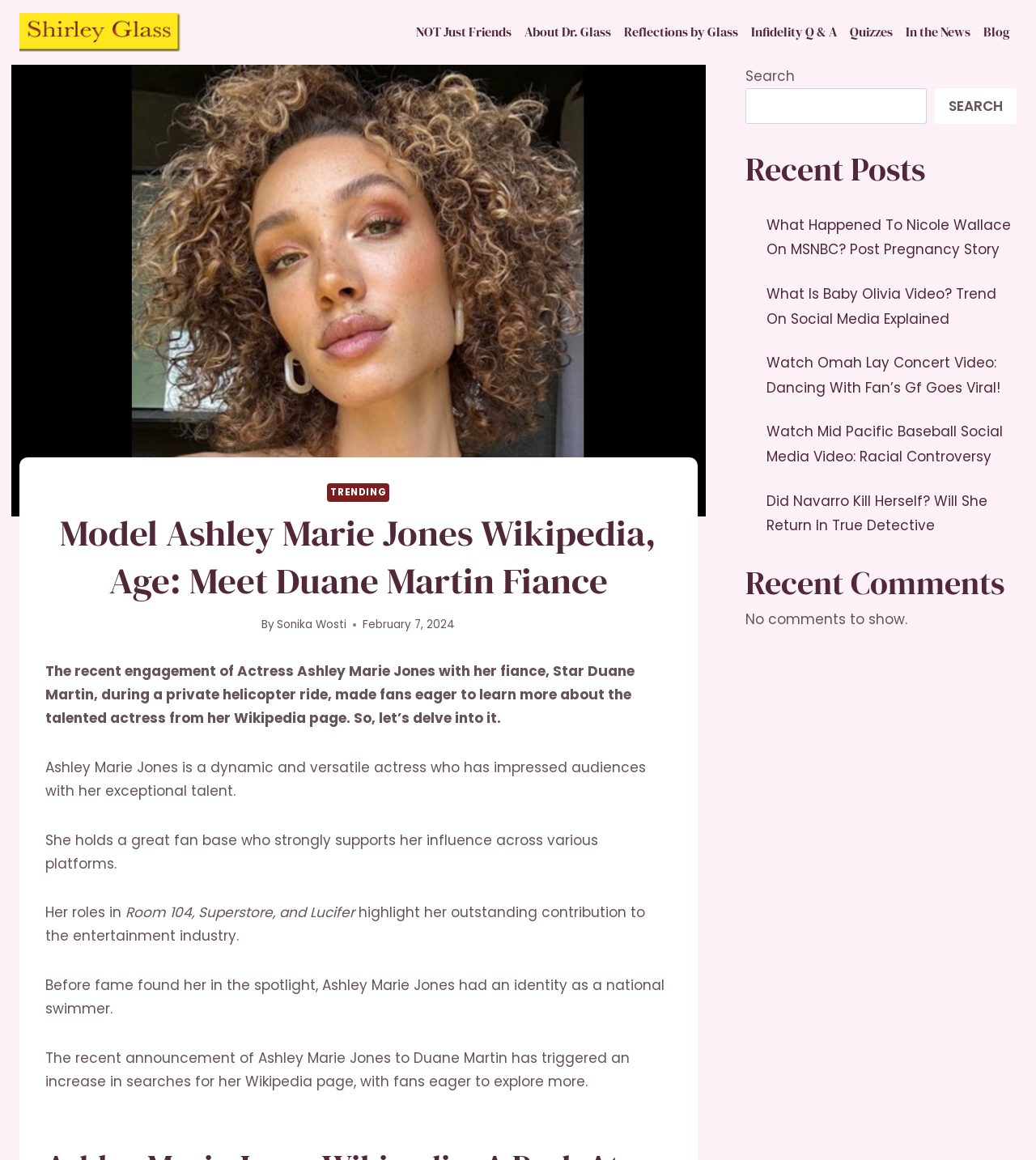Please identify the bounding box coordinates of the element that needs to be clicked to perform the following instruction: "Click the 'Blog' link".

[0.943, 0.013, 0.981, 0.043]